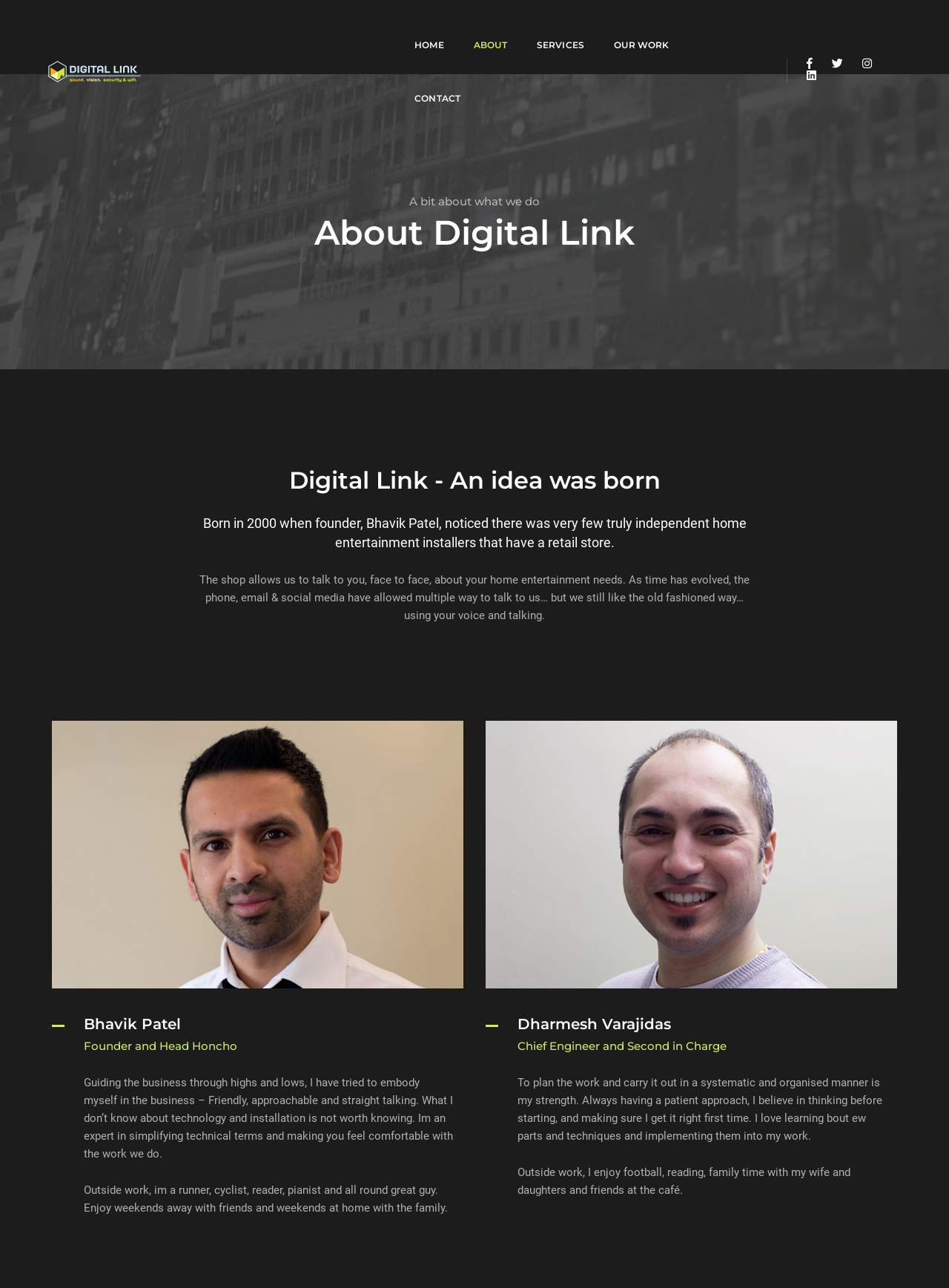Please find the bounding box coordinates (top-left x, top-left y, bottom-right x, bottom-right y) in the screenshot for the UI element described as follows: Services

[0.553, 0.008, 0.603, 0.05]